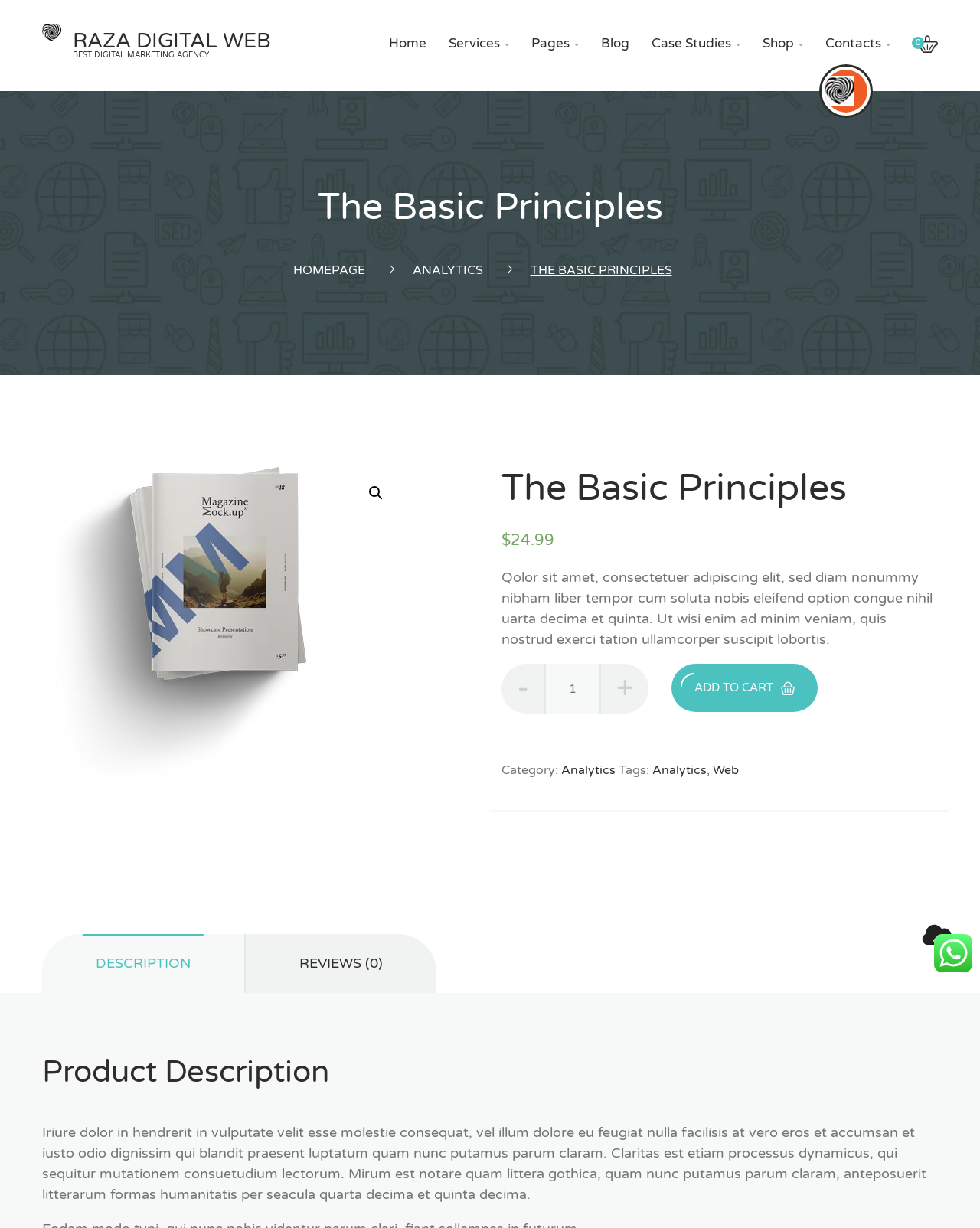Using the description: "parent_node: RAZA DIGITAL WEB", identify the bounding box of the corresponding UI element in the screenshot.

[0.043, 0.019, 0.277, 0.048]